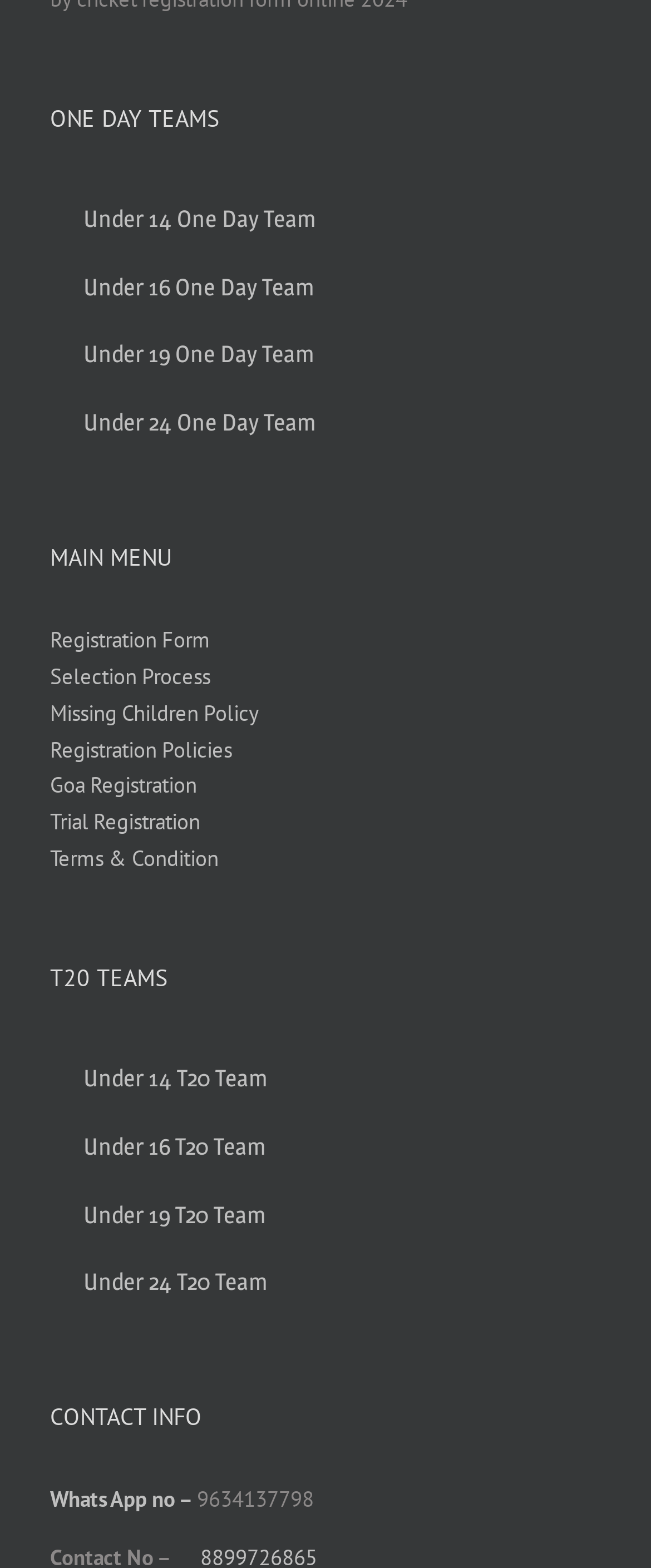Please identify the bounding box coordinates of the area that needs to be clicked to follow this instruction: "View contact information".

None